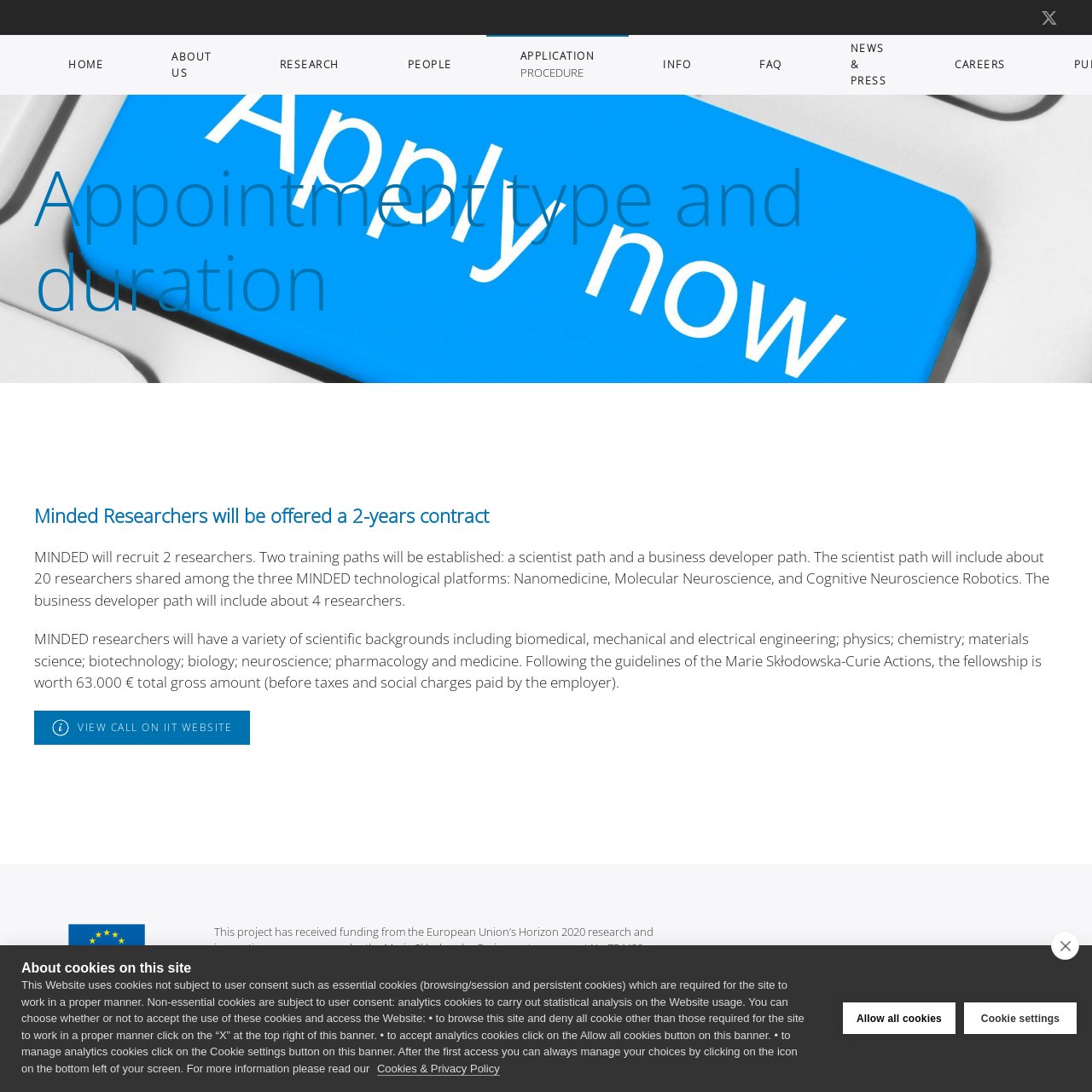Give a full account of the webpage's elements and their arrangement.

The webpage is about the Minded Cofund project, which focuses on revolutionizing the diagnosis, detection, and treatment of complex genetic diseases. 

At the top of the page, there is a navigation menu with links to "HOME", "ABOUT US", "RESEARCH", "PEOPLE", "APPLICATION PROCEDURE", "INFO", "FAQ", "NEWS & PRESS", and "CAREERS". 

Below the navigation menu, there is a main content section that starts with a heading "Appointment type and duration" followed by another heading "Minded Researchers will be offered a 2-years contract". 

The main content section also includes two paragraphs of text describing the project, including the recruitment of researchers and the fellowship details. 

There is a link "VIEW CALL ON IIT WEBSITE" with an accompanying image on the left side. 

At the bottom of the page, there is a section with information about the project's funding from the European Union's Horizon 2020 research and innovation programme. 

Next to this section, there is a copyright notice "© 2024 Minded Project". 

On the right side of the bottom section, there are links to "LOGIN" and "COOKIES & PRIVACY POLICY", each with an accompanying image. 

A dialog box "About cookies on this site" can be accessed from the bottom left of the screen, which provides information about the website's use of cookies and allows users to manage their cookie preferences.